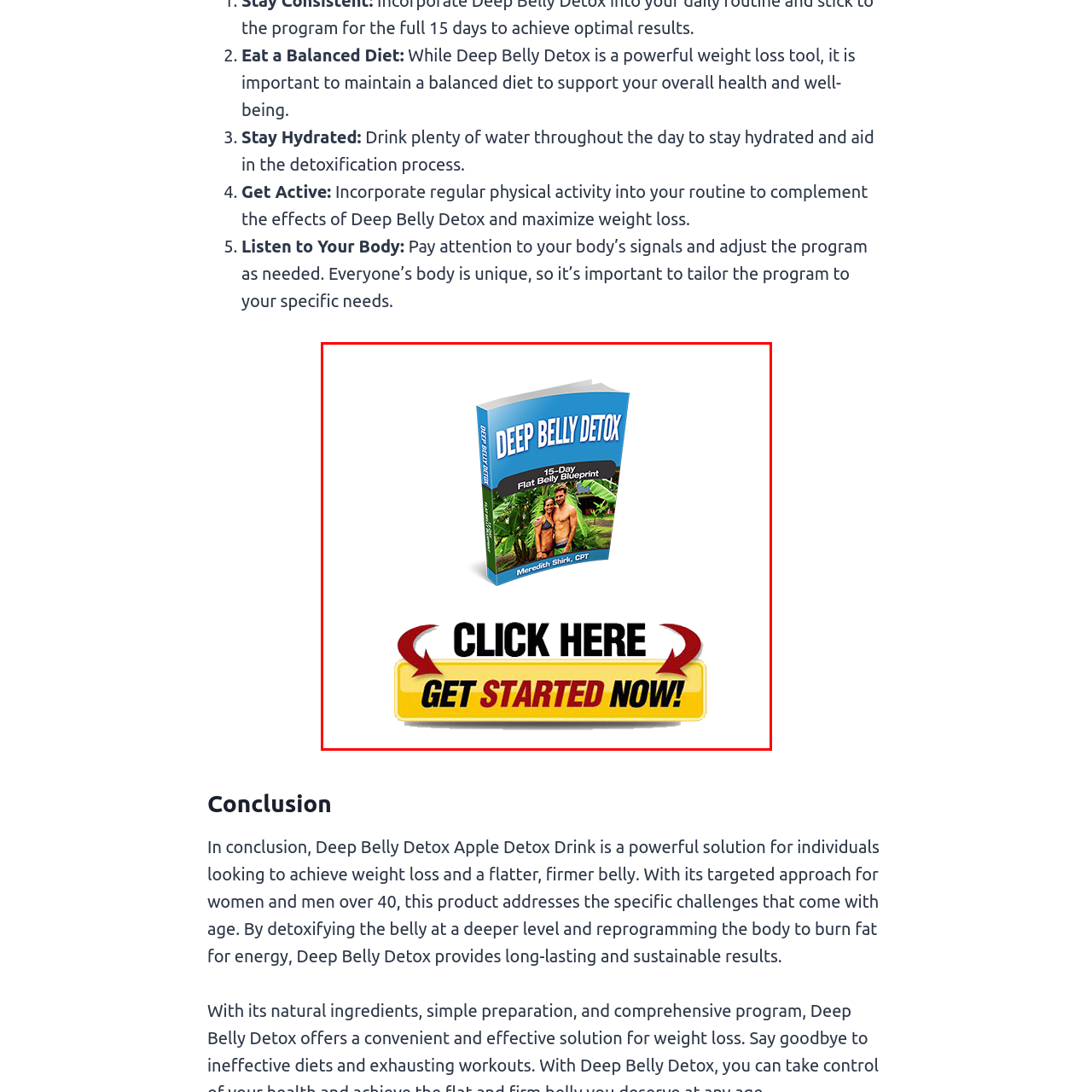View the image inside the red-bordered box and answer the given question using a single word or phrase:
What is the purpose of the bright yellow button?

To take action